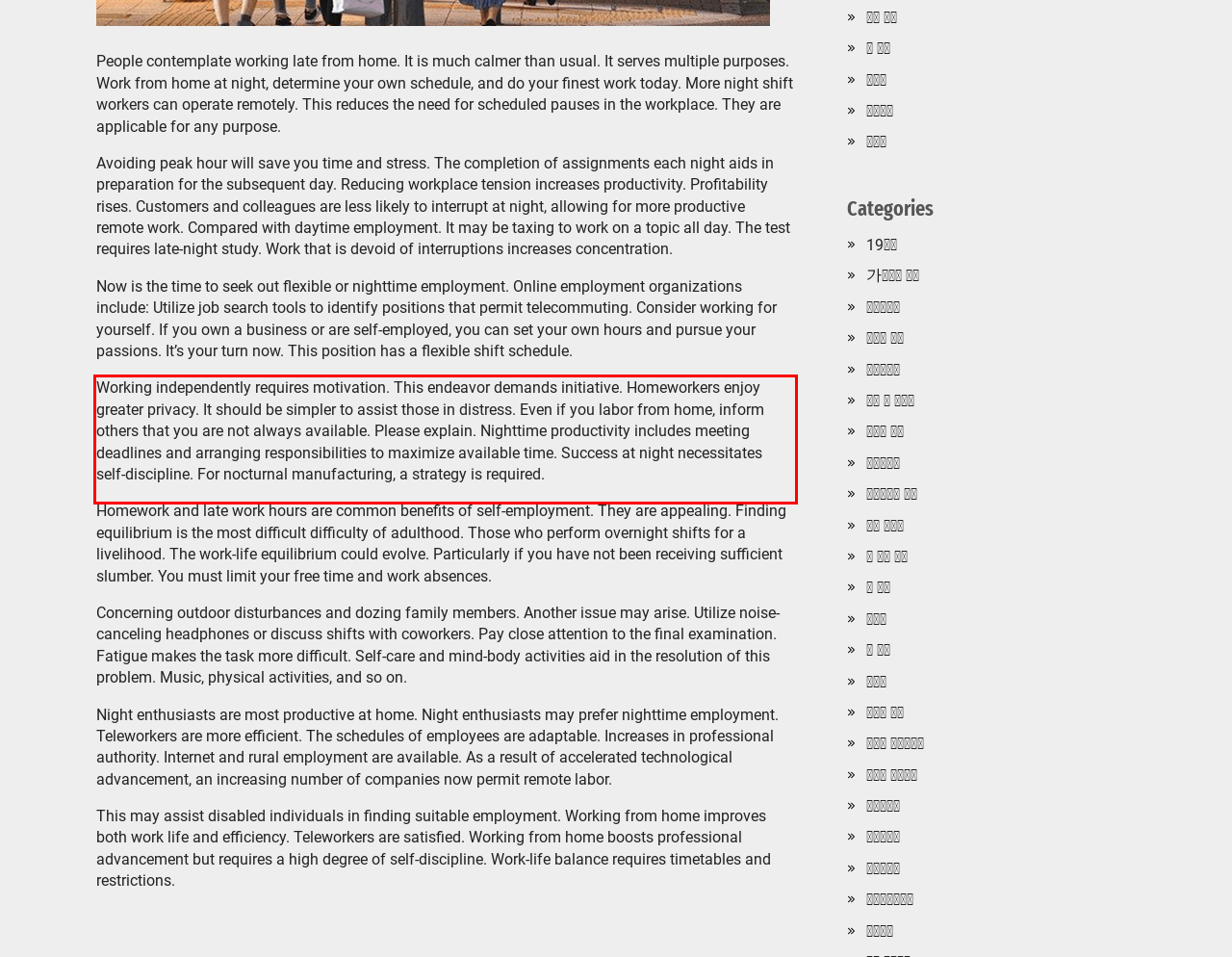You have a screenshot of a webpage with a red bounding box. Identify and extract the text content located inside the red bounding box.

Working independently requires motivation. This endeavor demands initiative. Homeworkers enjoy greater privacy. It should be simpler to assist those in distress. Even if you labor from home, inform others that you are not always available. Please explain. Nighttime productivity includes meeting deadlines and arranging responsibilities to maximize available time. Success at night necessitates self-discipline. For nocturnal manufacturing, a strategy is required.